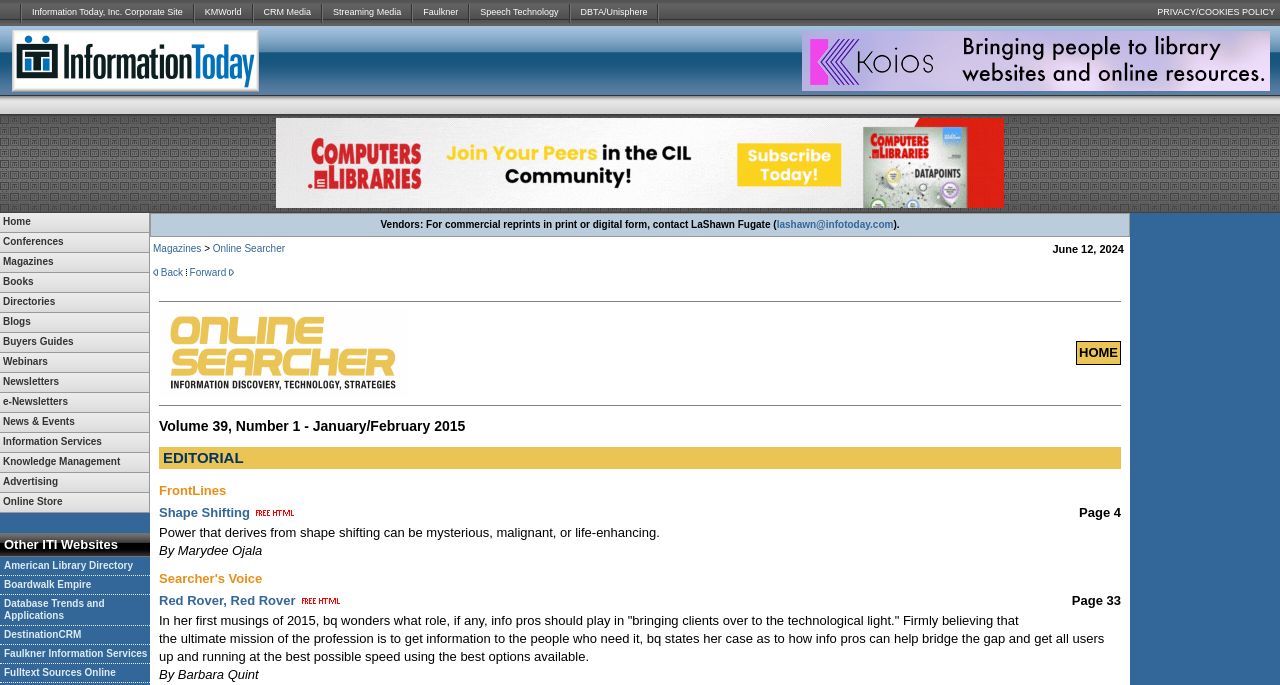What type of content is featured in the 'Information Today, Inc.' section?
Answer the question with a single word or phrase, referring to the image.

Corporate information